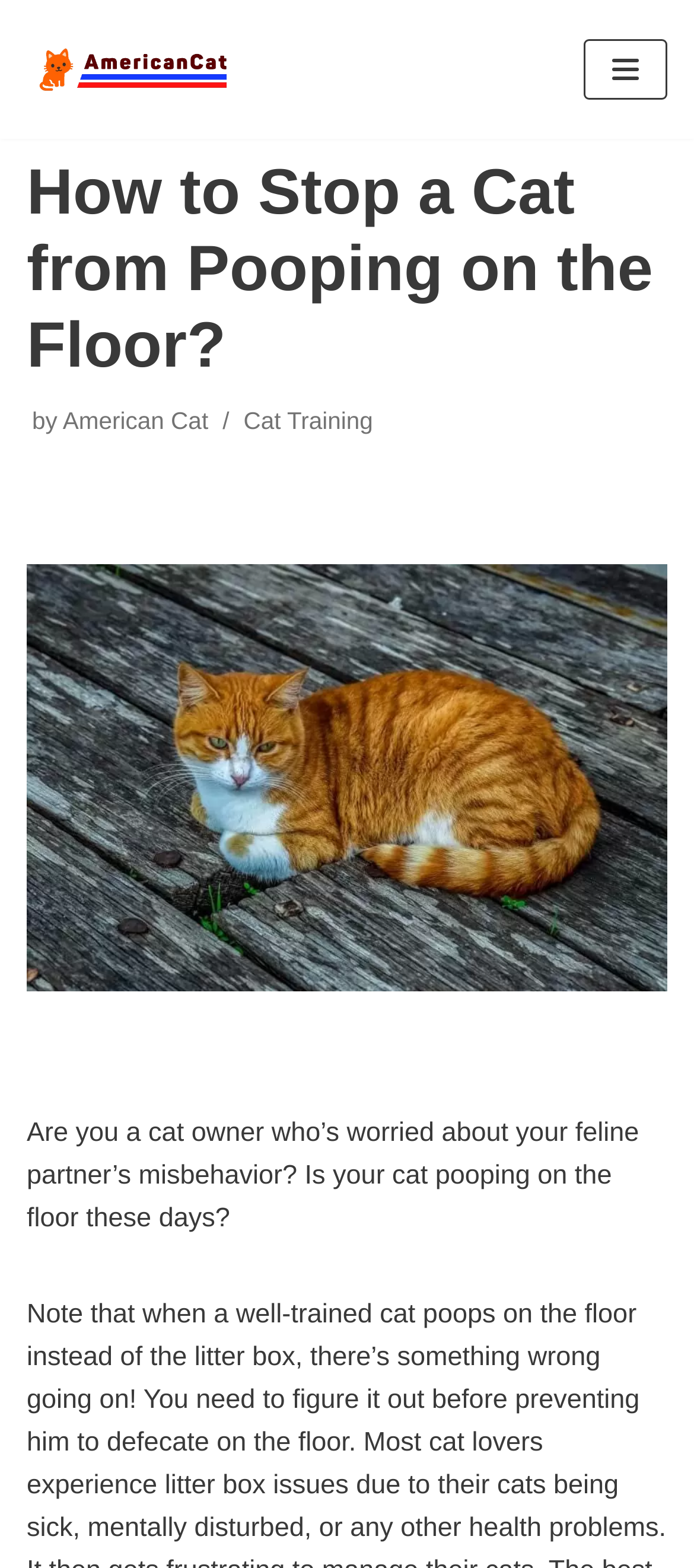What is the purpose of the article?
Refer to the image and give a detailed answer to the question.

The purpose of the article is to provide solutions to cat owners who are worried about their cat pooping on the floor, as mentioned in the text 'Are you a cat owner who’s worried about your feline partner’s misbehavior? Is your cat pooping on the floor these days?'.